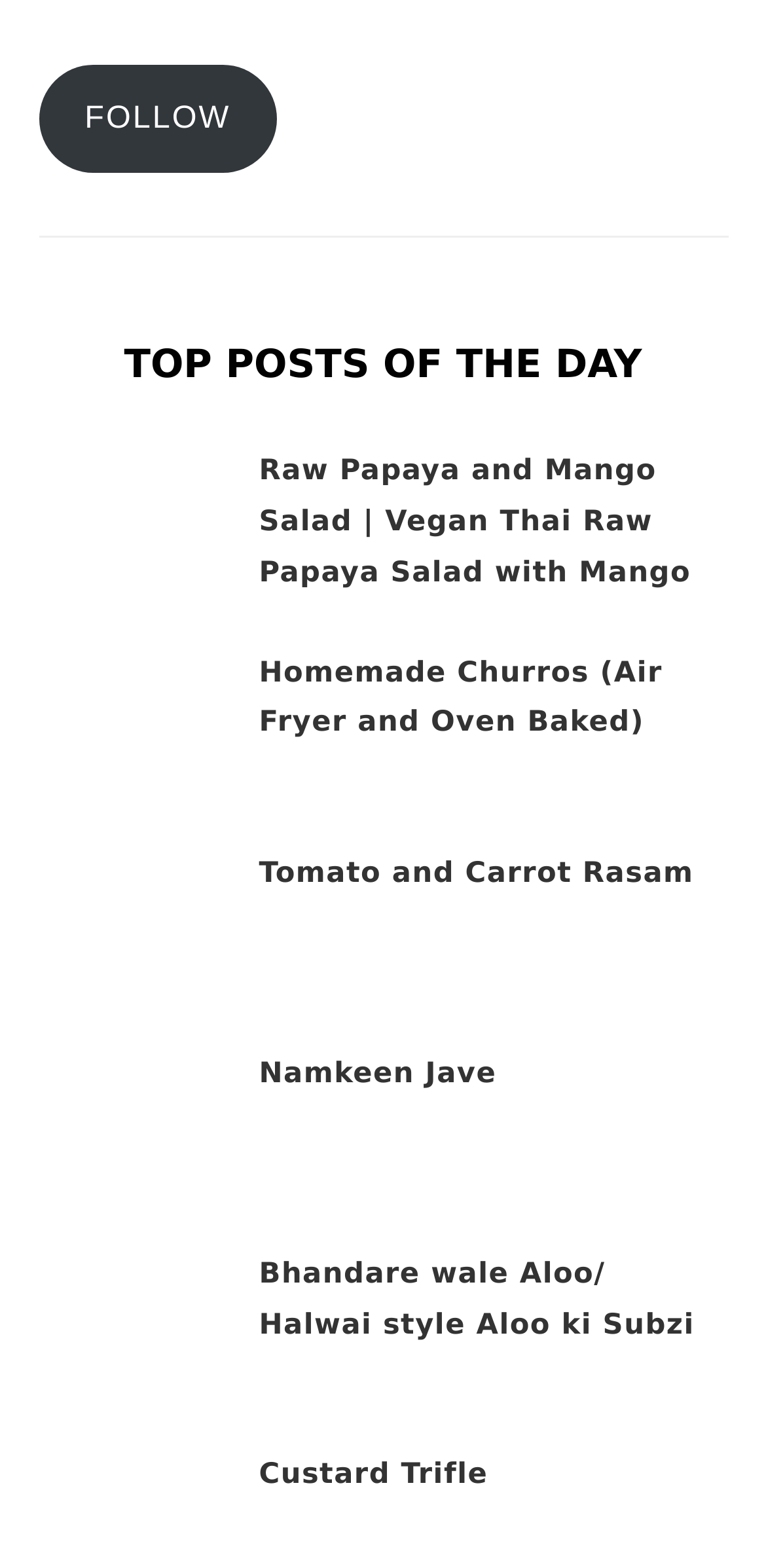Determine the bounding box coordinates of the clickable region to execute the instruction: "Follow the website". The coordinates should be four float numbers between 0 and 1, denoted as [left, top, right, bottom].

[0.05, 0.041, 0.362, 0.11]